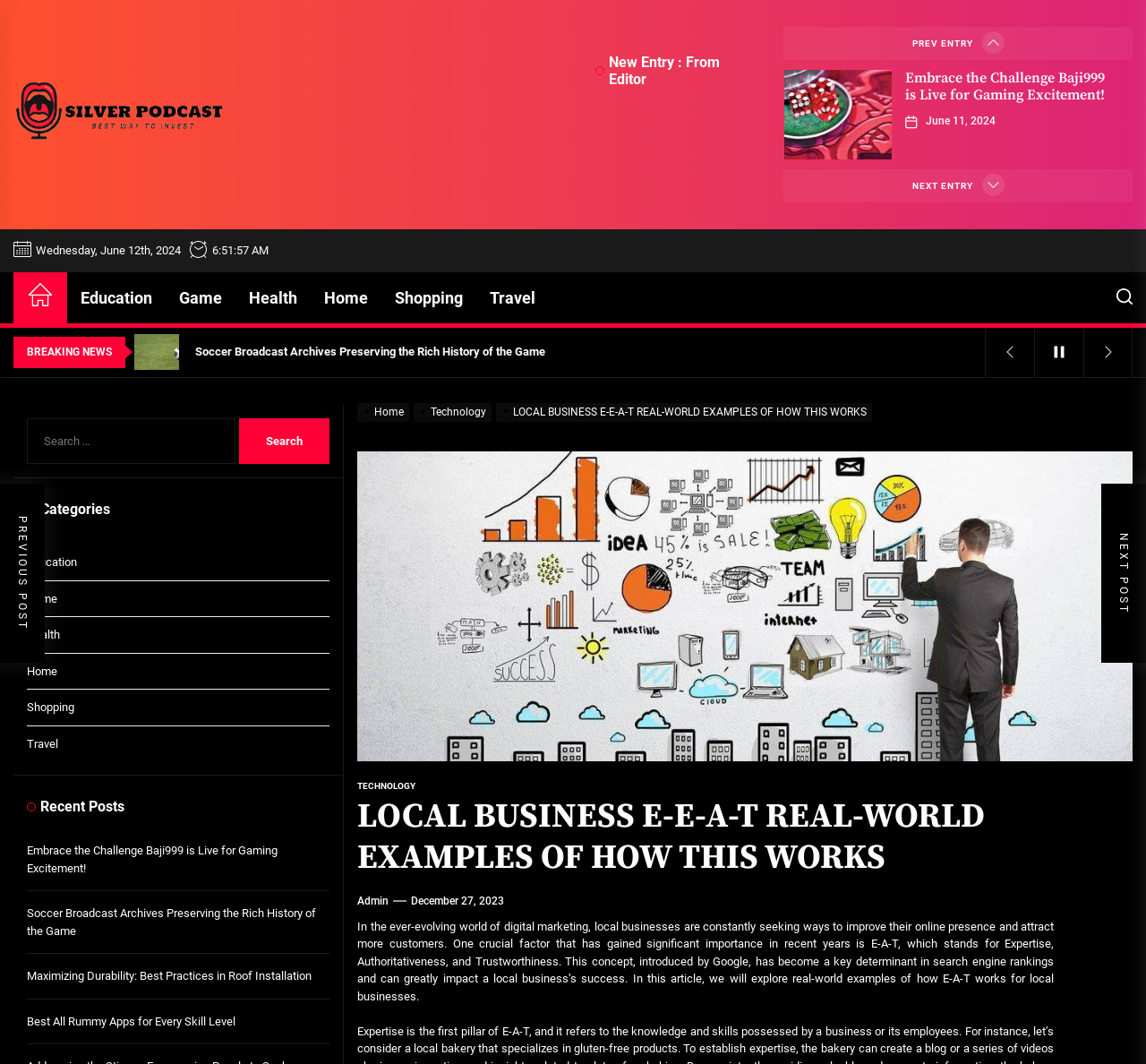Select the bounding box coordinates of the element I need to click to carry out the following instruction: "Click on the 'Silver Podcast' link".

[0.012, 0.072, 0.199, 0.135]